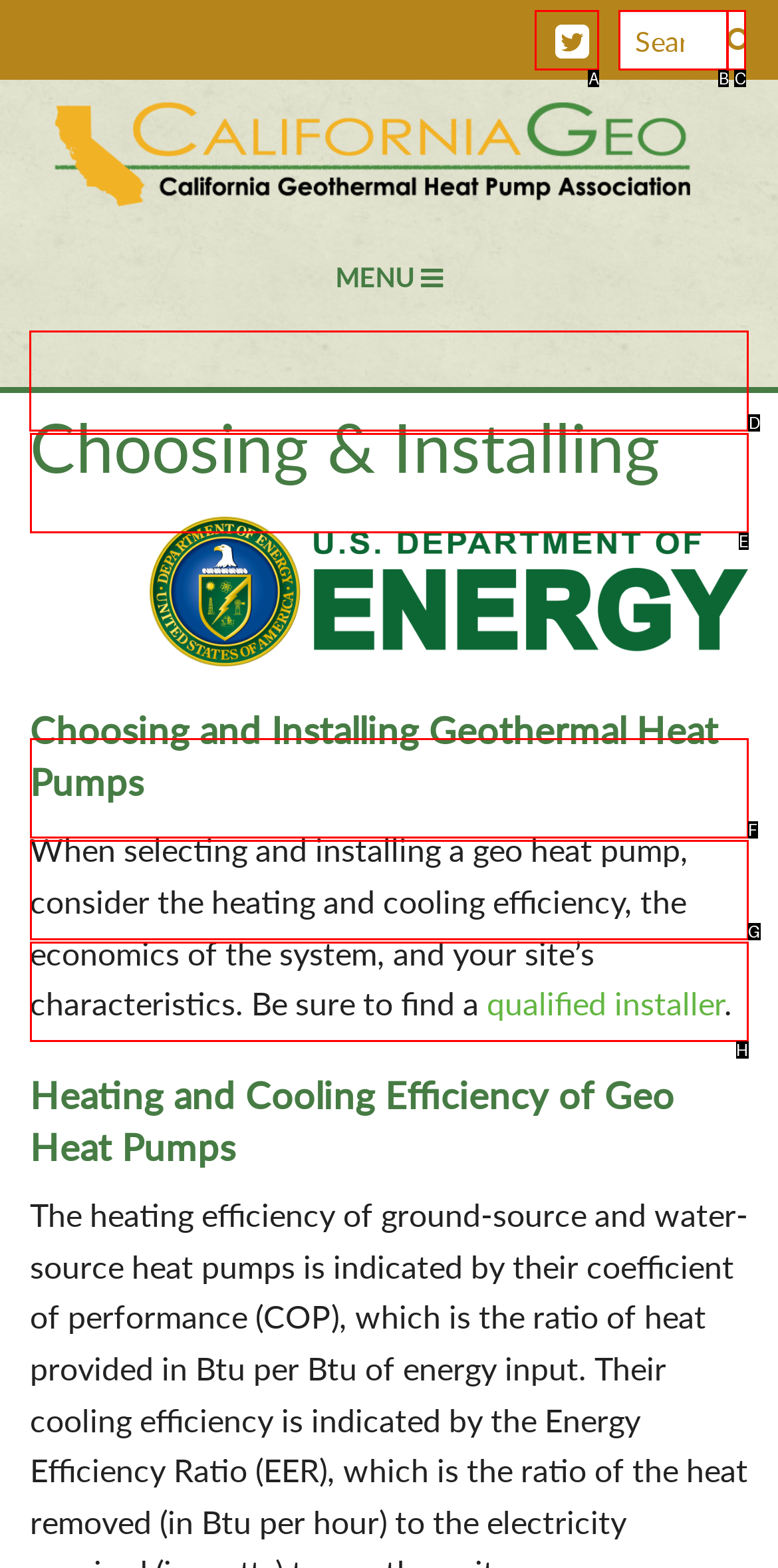Which HTML element should be clicked to fulfill the following task: go to Why CalGeo page?
Reply with the letter of the appropriate option from the choices given.

D